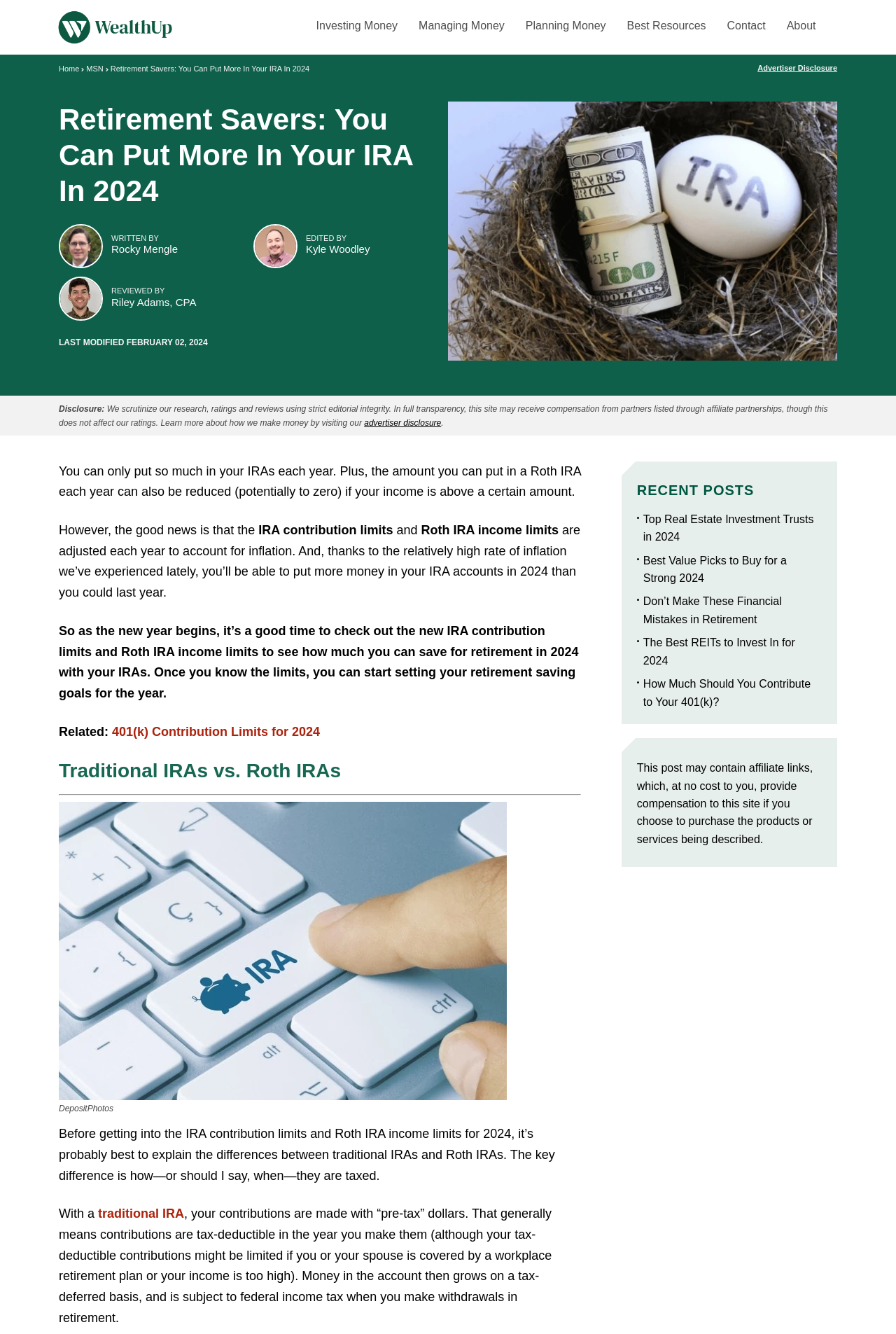Please locate the bounding box coordinates of the element that should be clicked to complete the given instruction: "Click on 'WealthUp' link".

[0.064, 0.008, 0.193, 0.033]